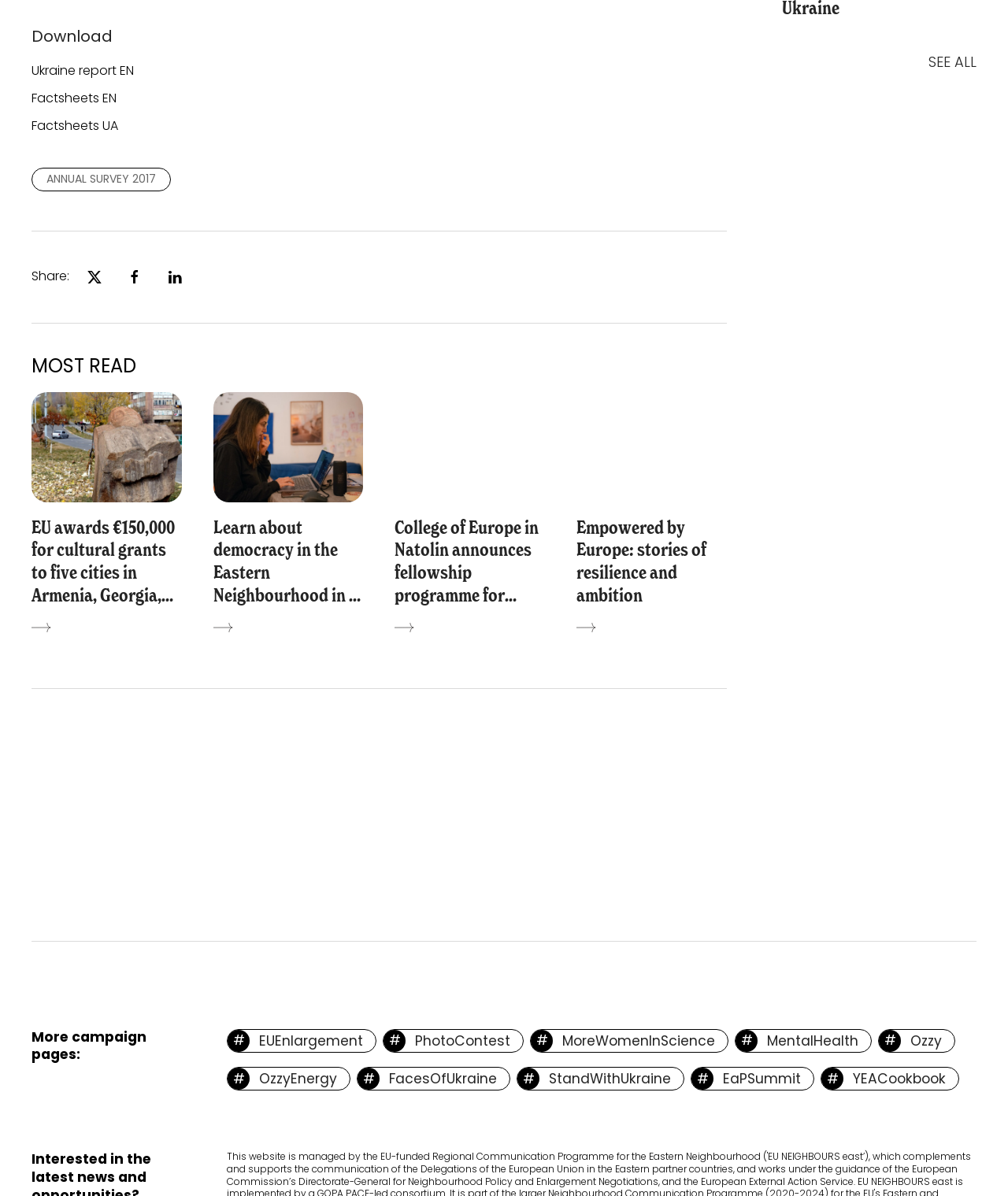What is the purpose of the 'SEE ALL' link? From the image, respond with a single word or brief phrase.

To see all articles or resources